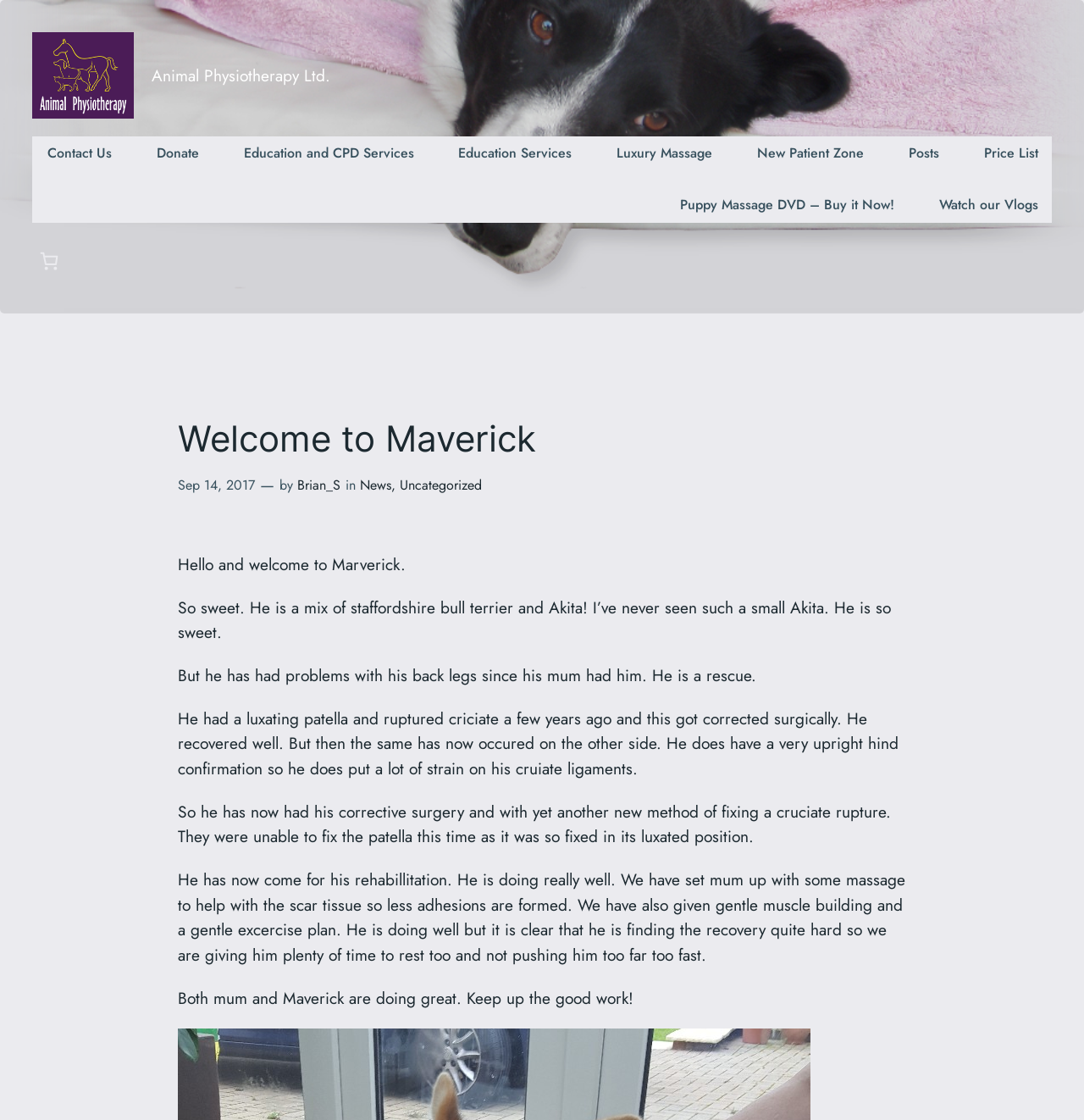What is the purpose of the massage for Maverick?
Based on the image, give a concise answer in the form of a single word or short phrase.

To help with scar tissue